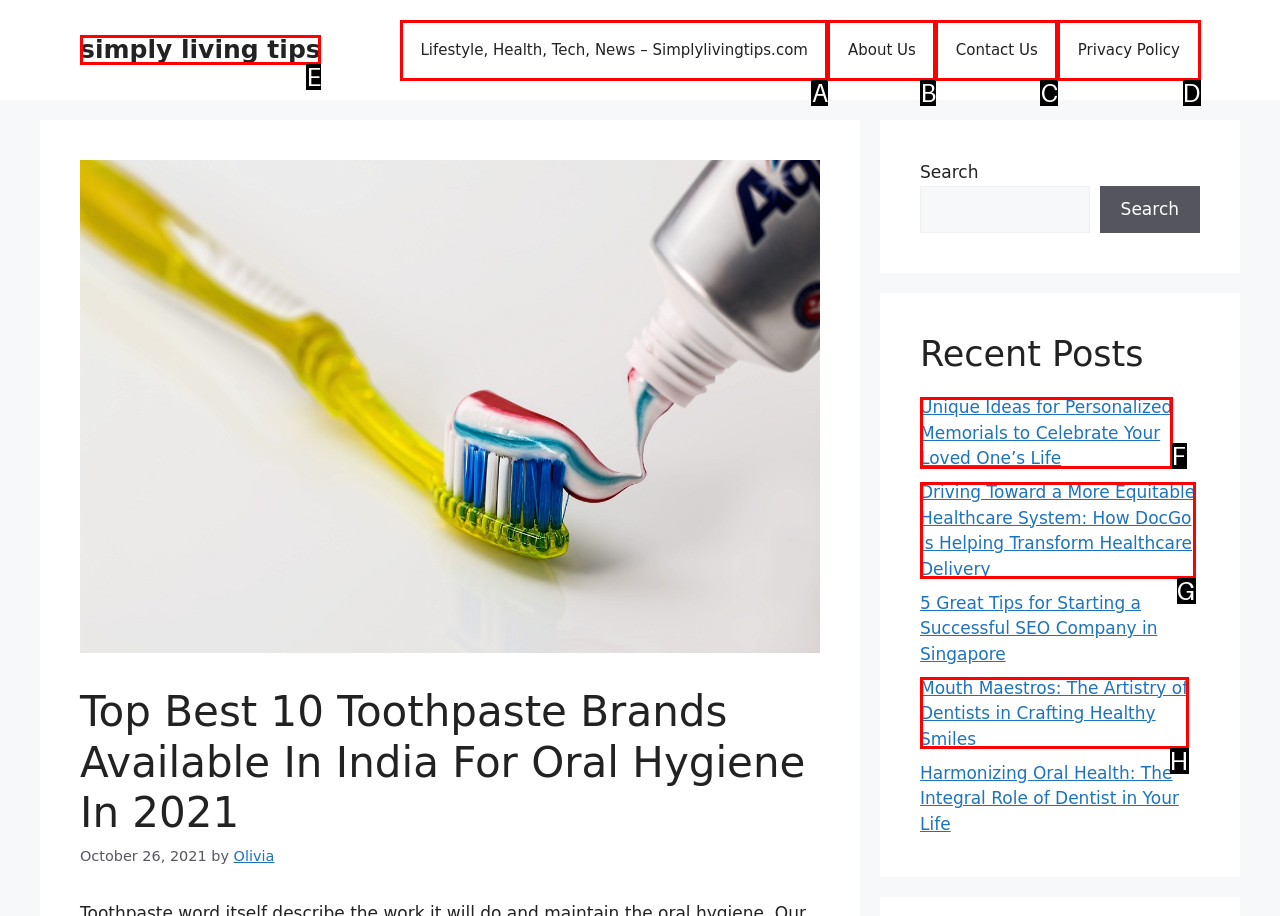Select the letter that corresponds to this element description: Contact Us
Answer with the letter of the correct option directly.

C